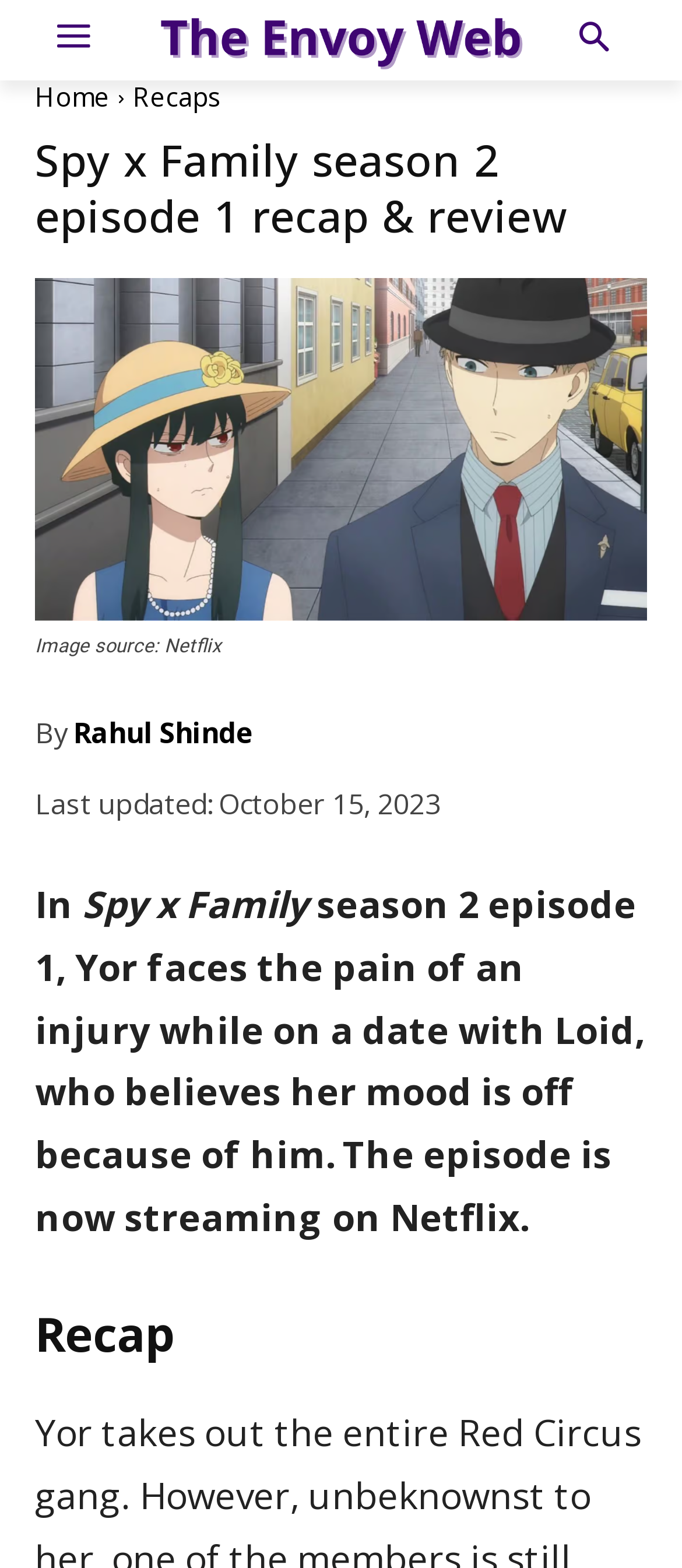Craft a detailed narrative of the webpage's structure and content.

The webpage is a recap and review of Spy x Family season 2 episode 1. At the top left, there is a logo image with a corresponding link. To the right of the logo, there is a search button. Below the logo, there are three links: "Home", "Recaps", and the title of the webpage, "Spy x Family season 2 episode 1 recap & review", which is also a heading.

Below the title, there is a large figure that takes up most of the width of the page, containing an image of Spy x Family season 2 episode 1. The image has a caption "Image source: Netflix" at the bottom. 

To the right of the image, there is a text "By" followed by a link to the author's name, "Rahul Shinde". Below this, there is a text "Last updated:" followed by the date "October 15, 2023". 

Further down, there is a summary of the episode, which describes Yor's injury on a date with Loid and his misunderstanding of her mood. This text is followed by a heading "Recap" at the bottom of the page.